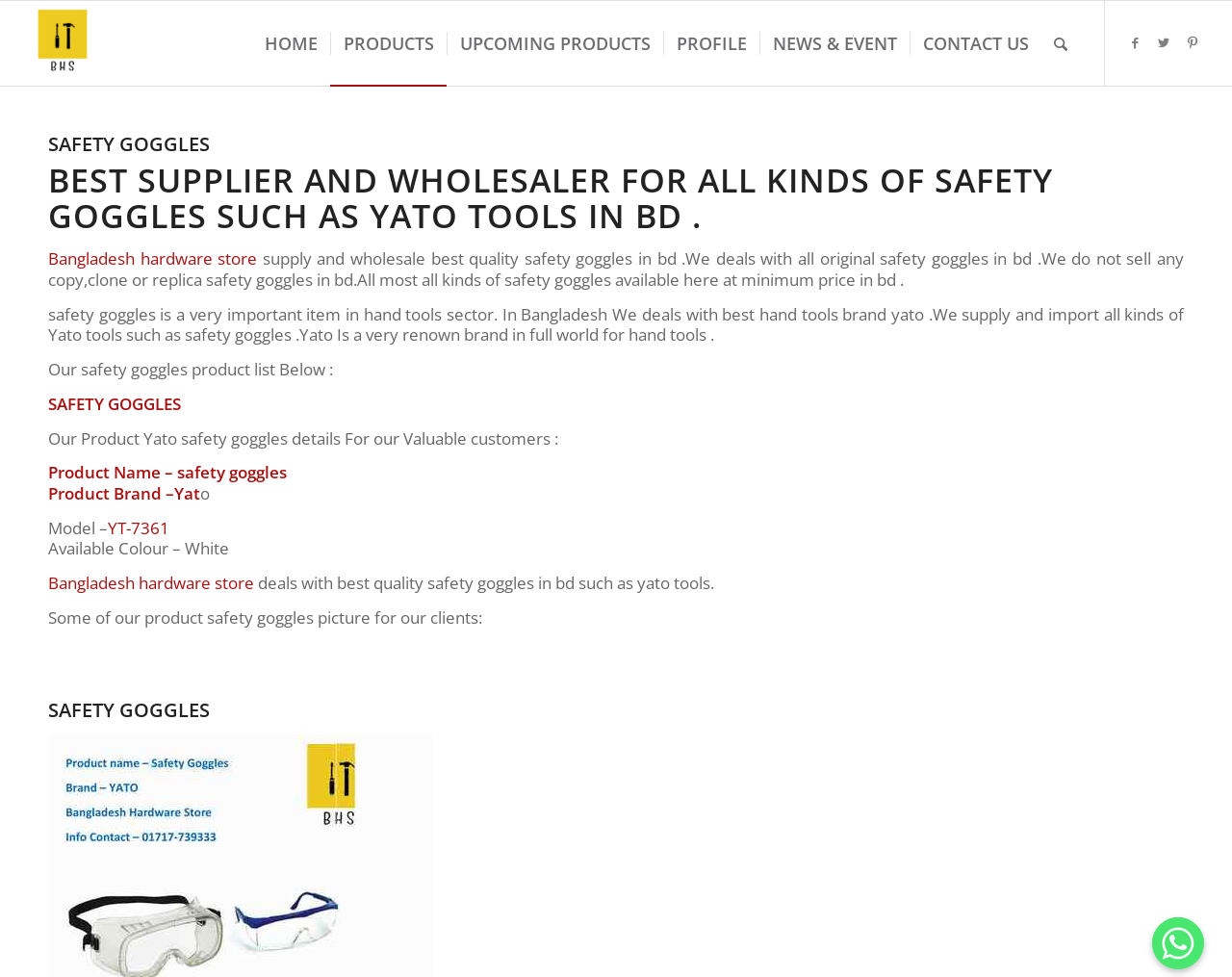Locate the UI element that matches the description Search in the webpage screenshot. Return the bounding box coordinates in the format (top-left x, top-left y, bottom-right x, bottom-right y), with values ranging from 0 to 1.

[0.846, 0.001, 0.877, 0.088]